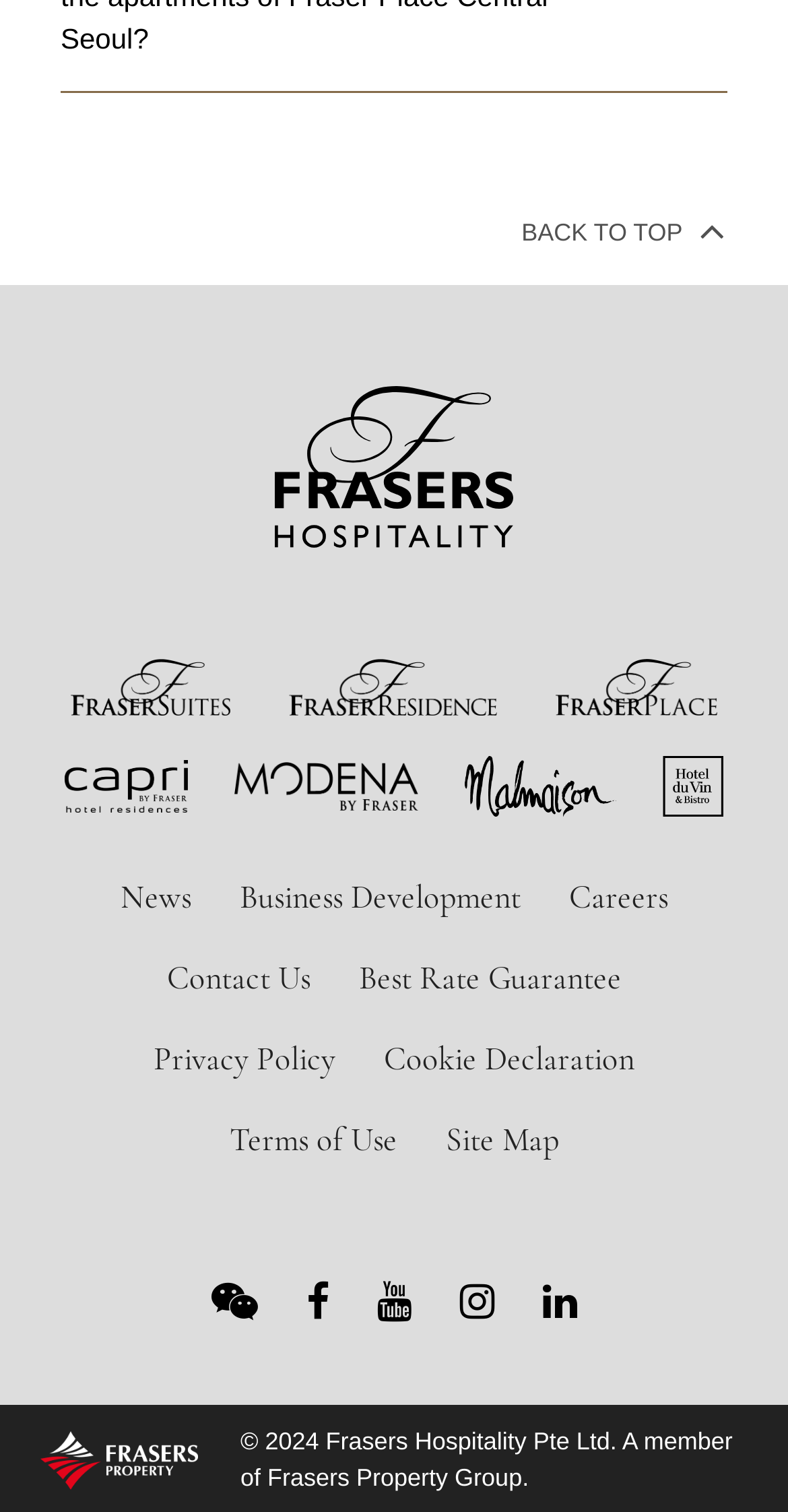Please identify the bounding box coordinates of the element's region that should be clicked to execute the following instruction: "View hospitality projects". The bounding box coordinates must be four float numbers between 0 and 1, i.e., [left, top, right, bottom].

None